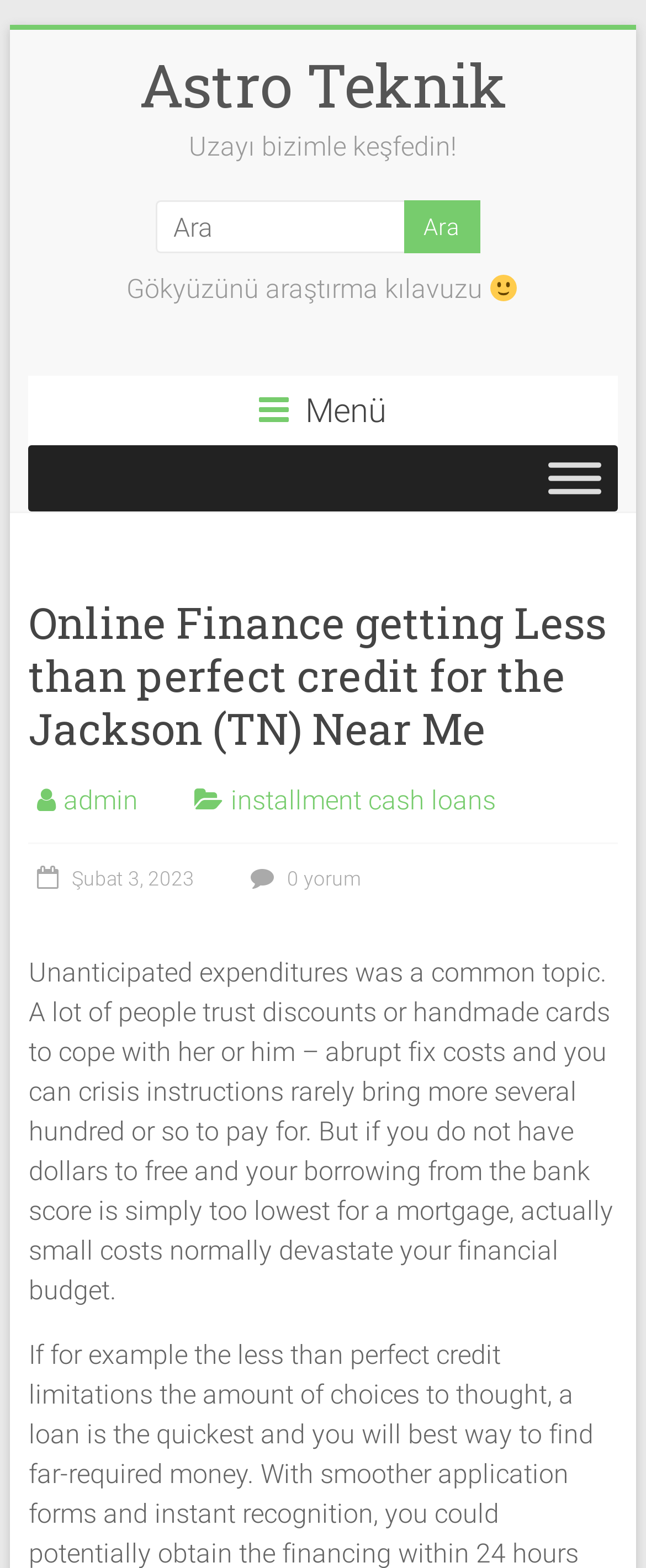Show the bounding box coordinates for the HTML element as described: "installment cash loans".

[0.357, 0.5, 0.767, 0.52]